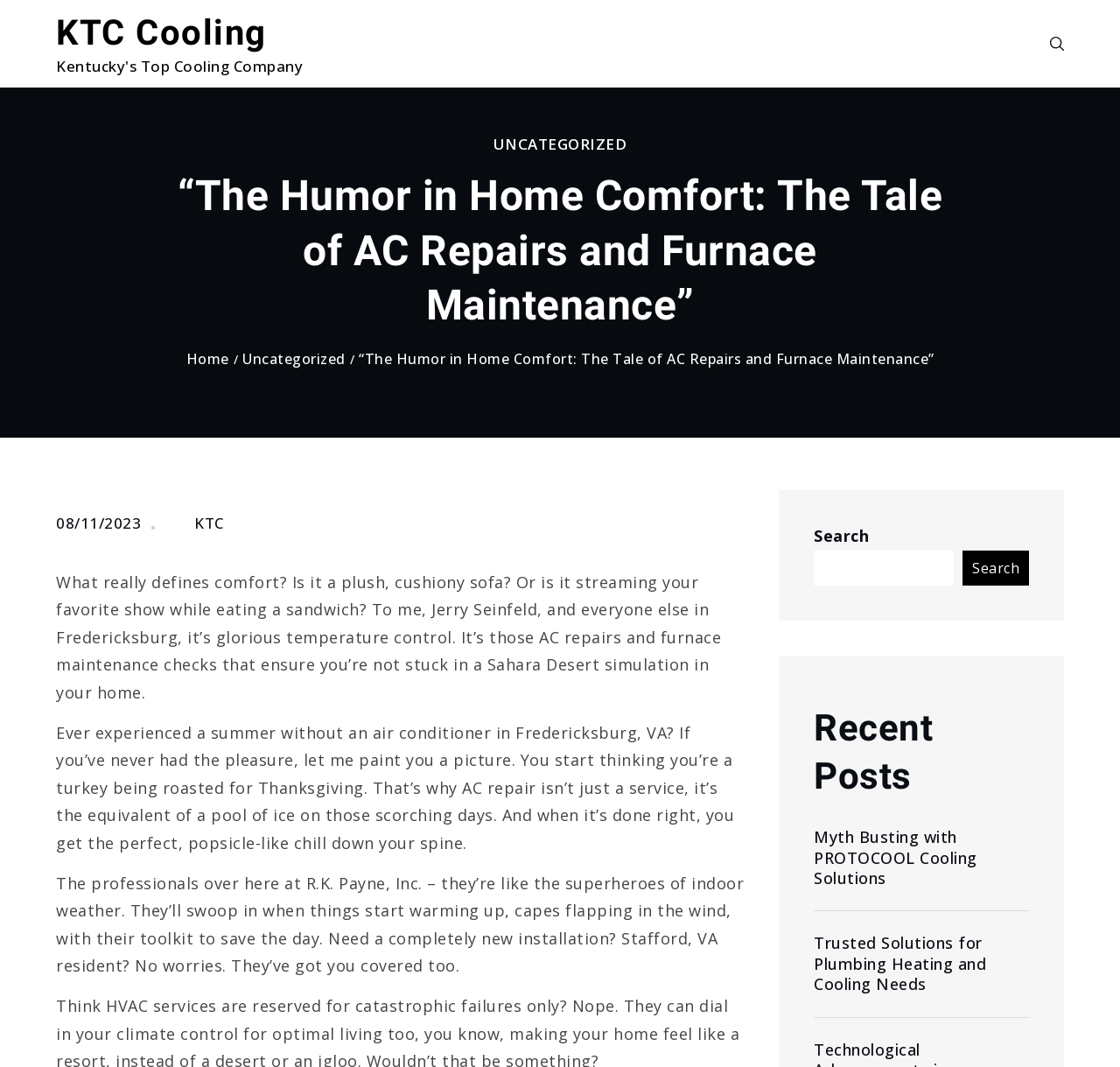Determine the bounding box coordinates for the clickable element to execute this instruction: "Search for something". Provide the coordinates as four float numbers between 0 and 1, i.e., [left, top, right, bottom].

[0.727, 0.516, 0.852, 0.549]